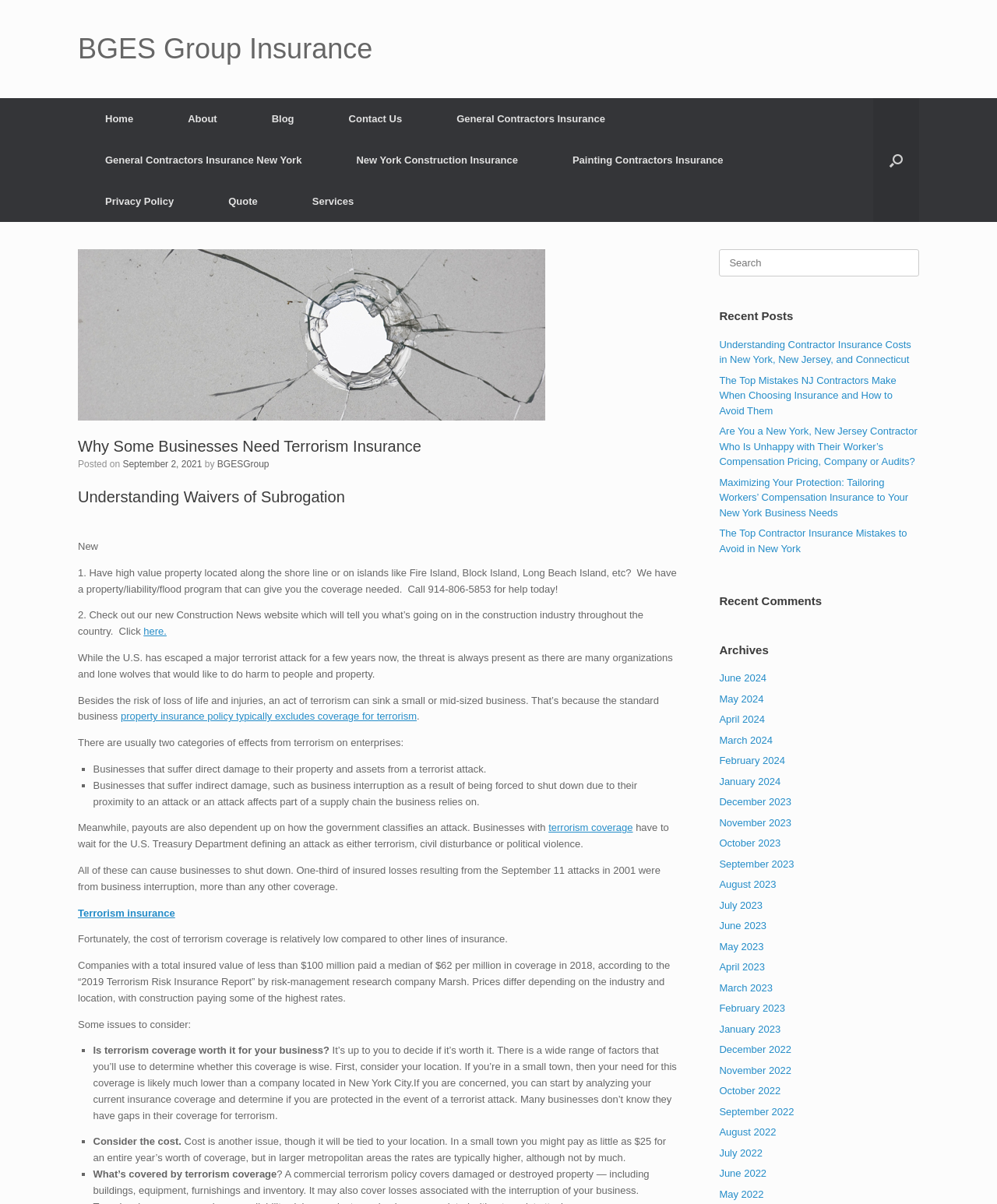Give a comprehensive overview of the webpage, including key elements.

This webpage is about the BGES Group Insurance company, with a focus on understanding waivers of subrogation and the importance of terrorism insurance for businesses. 

At the top of the page, there is a navigation menu with links to different sections of the website, including "Home", "About", "Blog", "Contact Us", and more. 

Below the navigation menu, there is a header section with a title "Why Some Businesses Need Terrorism Insurance" and a subheading "Understanding Waivers of Subrogation". 

The main content of the page is divided into several sections. The first section discusses the importance of terrorism insurance, citing the risk of loss of life and injuries, as well as the potential financial impact on businesses. 

The second section explains the two categories of effects from terrorism on enterprises: direct damage to property and assets, and indirect damage such as business interruption. 

The third section discusses the cost of terrorism coverage, which is relatively low compared to other lines of insurance. 

The page also includes a sidebar on the right-hand side, which features a search bar, a list of recent posts, recent comments, and archives of past posts organized by month.